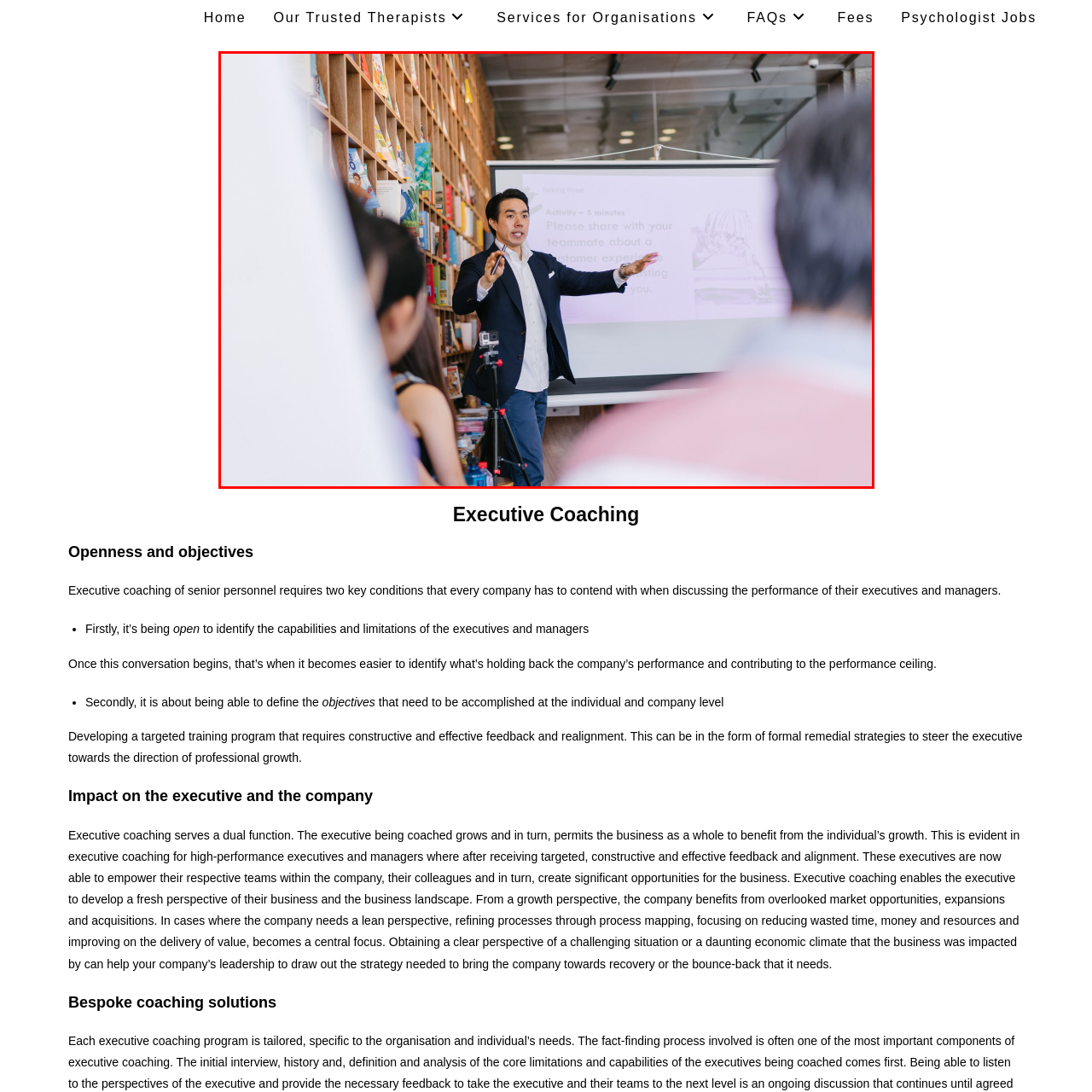Provide a thorough description of the scene captured within the red rectangle.

In a vibrant and engaging setting, a presenter stands confidently in front of an audience, guiding a participatory session. Dressed in a smart, dark blazer and a white shirt, he gestures expressively as he addresses participants seated in front of him. Behind him, a screen displays an activity prompt, instructing attendees to share experiences about customer engagement, highlighting interactive learning in a corporate or coaching environment. The backdrop features a striking wall lined with colorful books, contributing to an atmosphere of knowledge and creativity. This visual encapsulates the essence of executive coaching, fostering collaboration and professional growth among attendees.